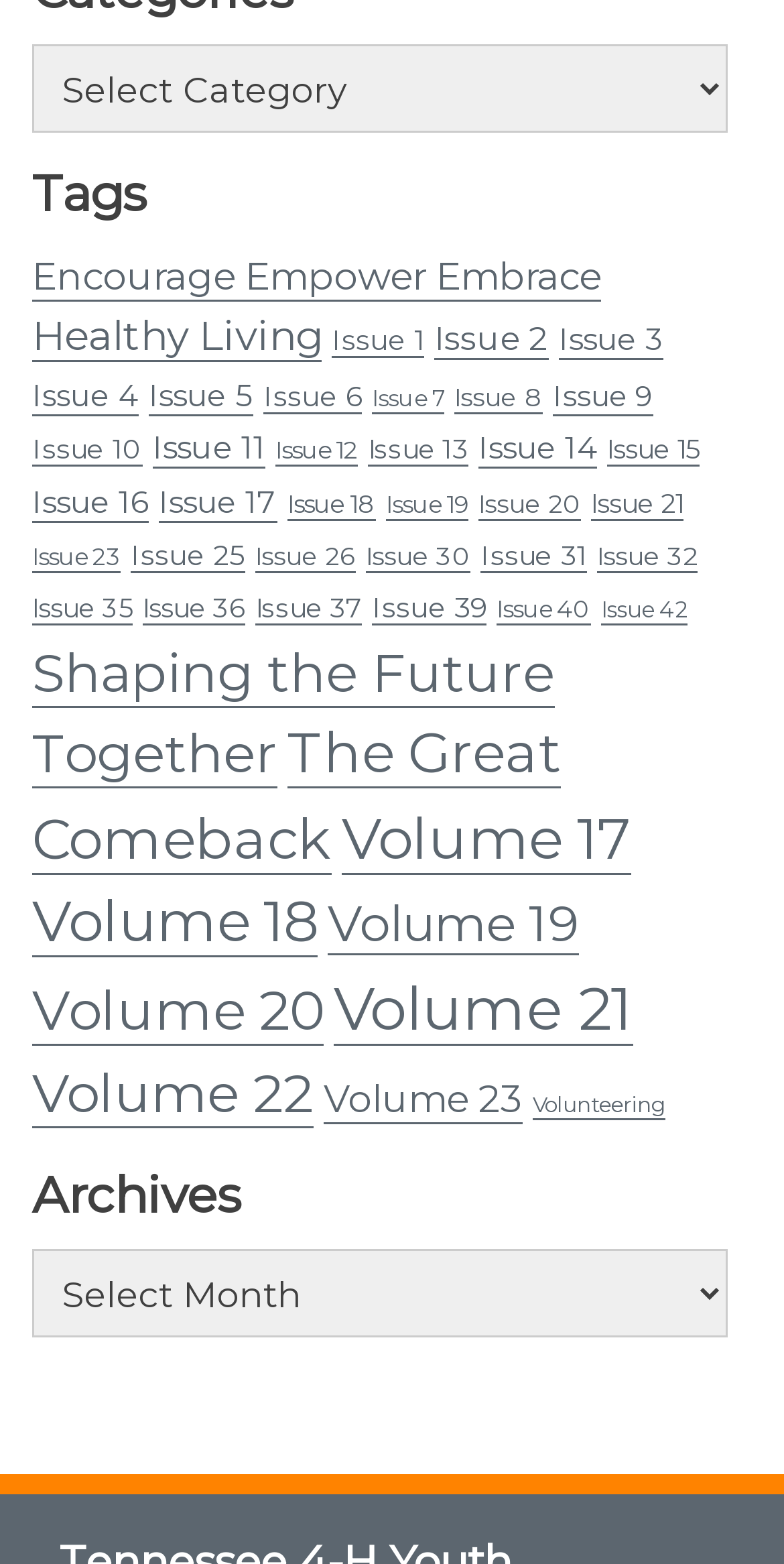Pinpoint the bounding box coordinates of the area that must be clicked to complete this instruction: "Select a category".

[0.041, 0.029, 0.928, 0.085]